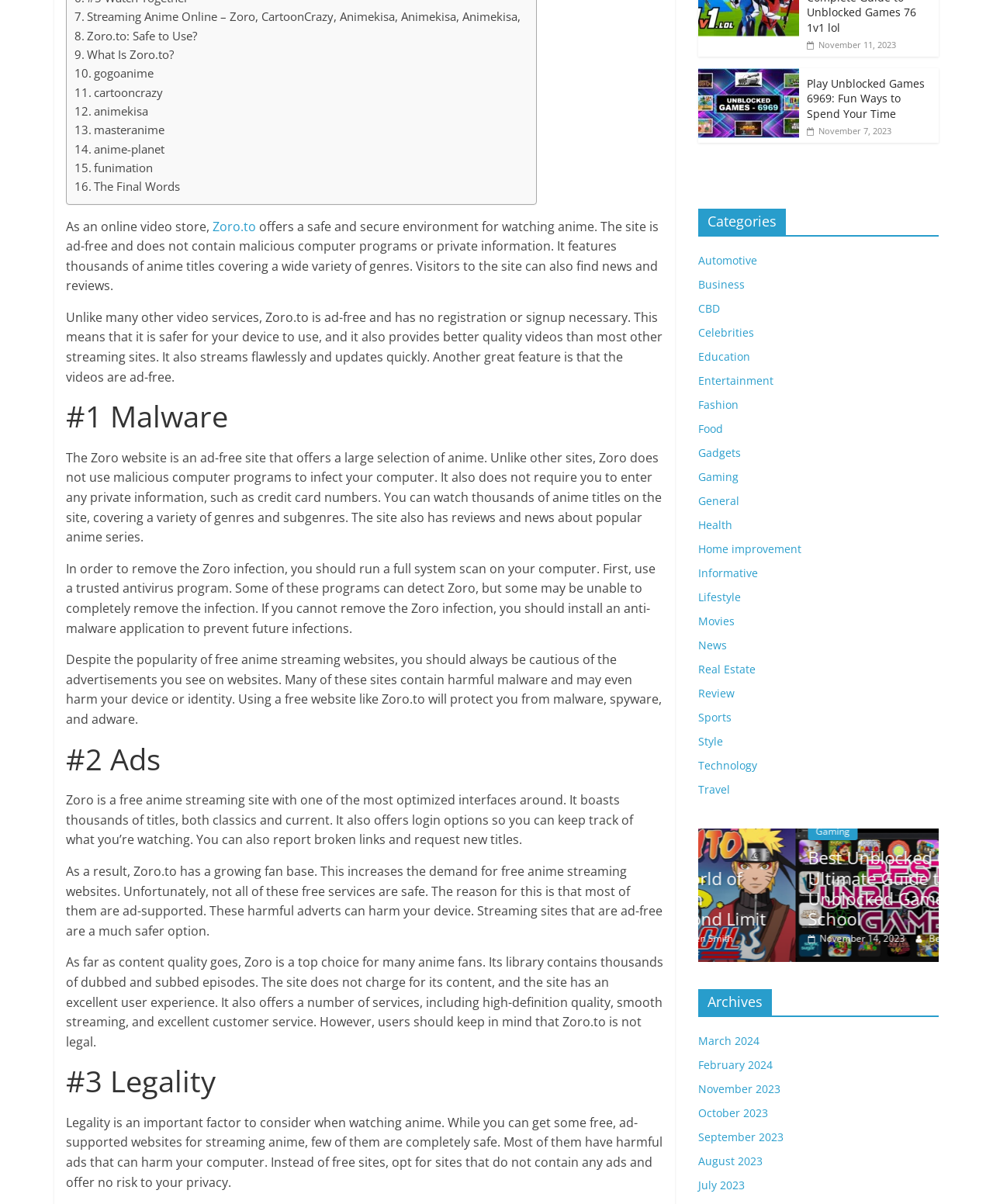Please provide the bounding box coordinates for the element that needs to be clicked to perform the instruction: "Read the article about Ensuring Healthy Foot Development". The coordinates must consist of four float numbers between 0 and 1, formatted as [left, top, right, bottom].

[0.703, 0.688, 0.945, 0.799]